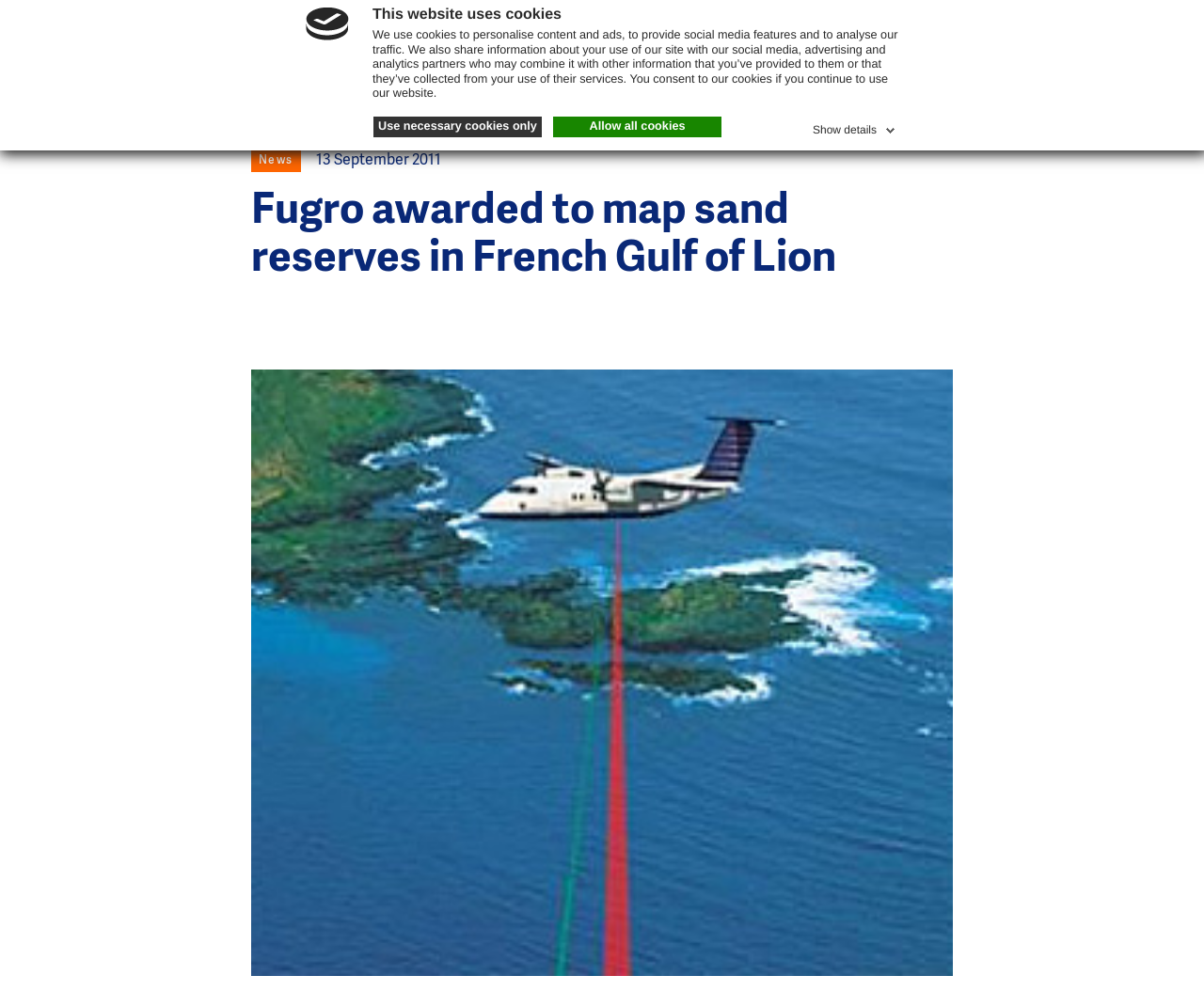Examine the image and give a thorough answer to the following question:
What is the icon at the top right corner of the navigation menu?

The icon is located at the top right corner of the navigation menu, and it is a group element with a bounding box coordinate of [0.676, 0.017, 0.693, 0.037], which represents a search icon.